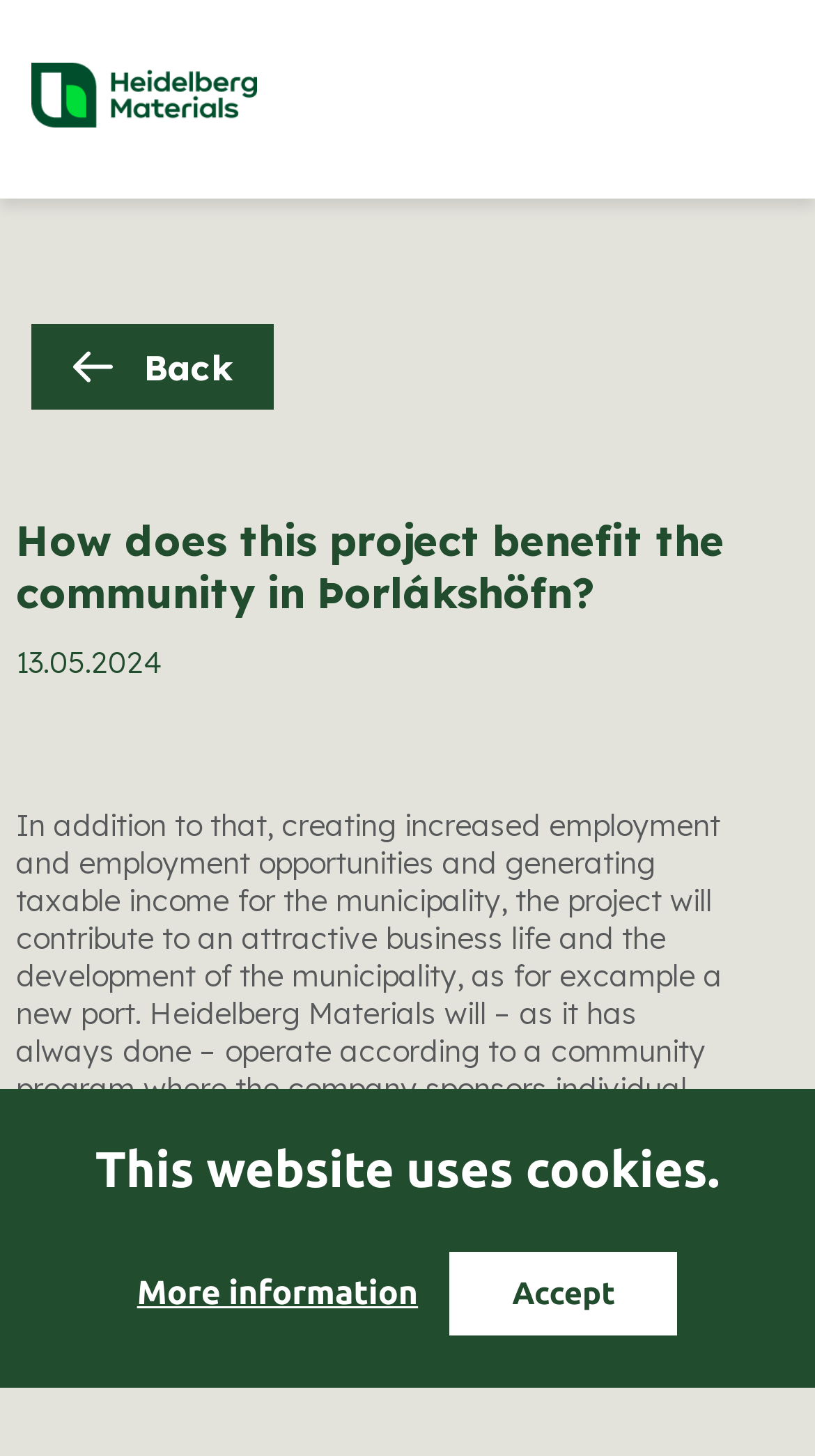What type of life will the project contribute to in the municipality?
Using the image, answer in one word or phrase.

Attractive business life